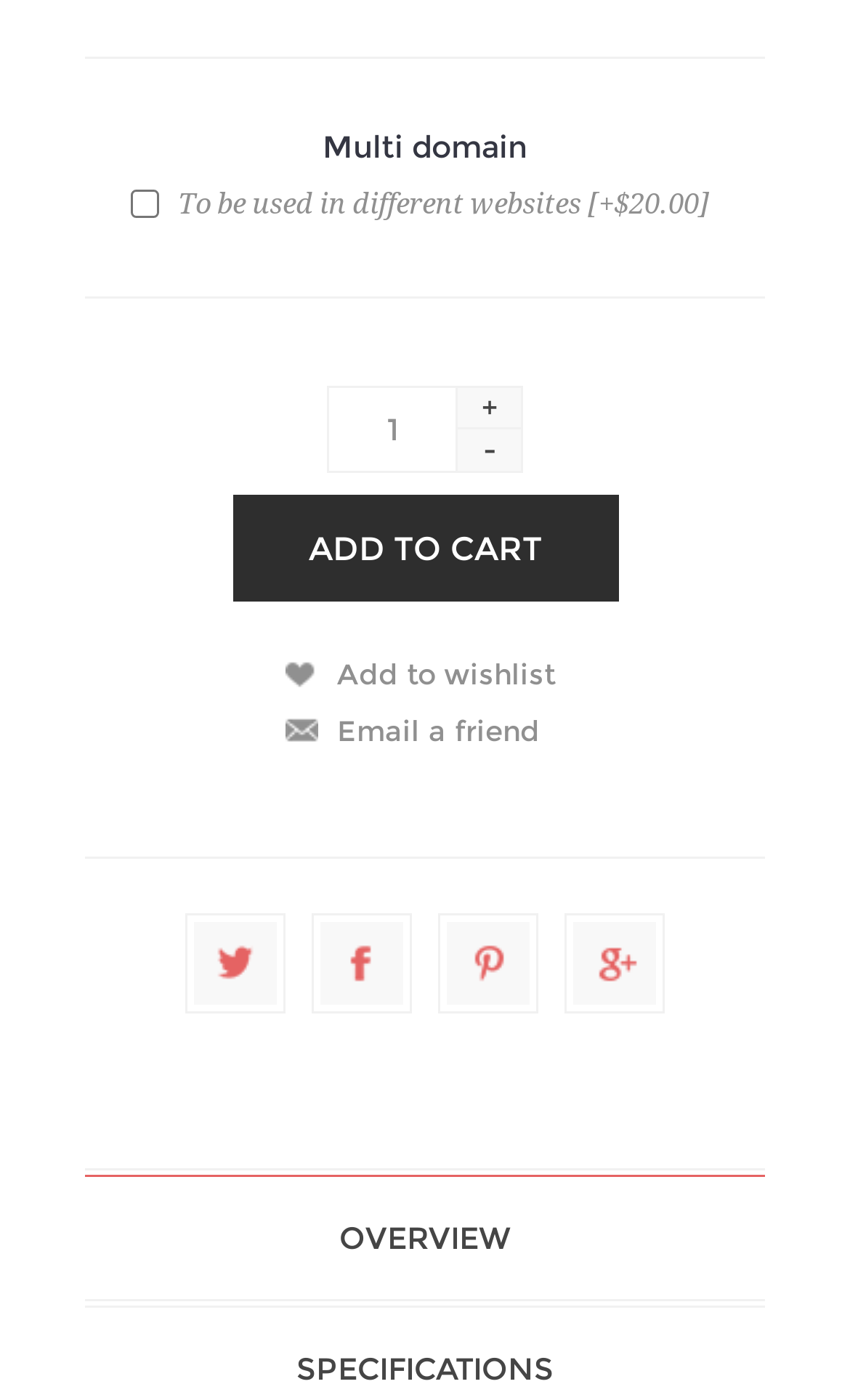Please specify the bounding box coordinates in the format (top-left x, top-left y, bottom-right x, bottom-right y), with all values as floating point numbers between 0 and 1. Identify the bounding box of the UI element described by: Overview

[0.1, 0.84, 0.9, 0.93]